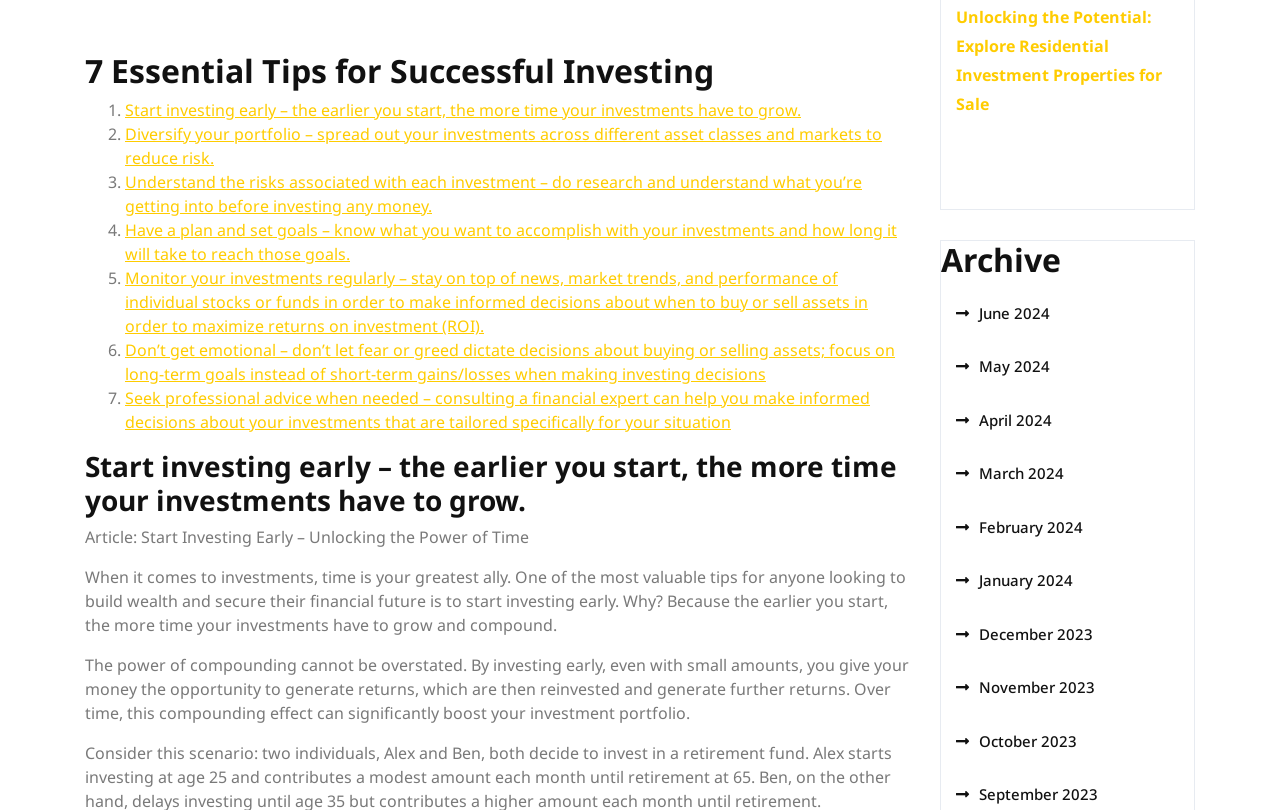What is the topic of the article 'Start Investing Early – Unlocking the Power of Time'?
Please provide a single word or phrase based on the screenshot.

Importance of early investing